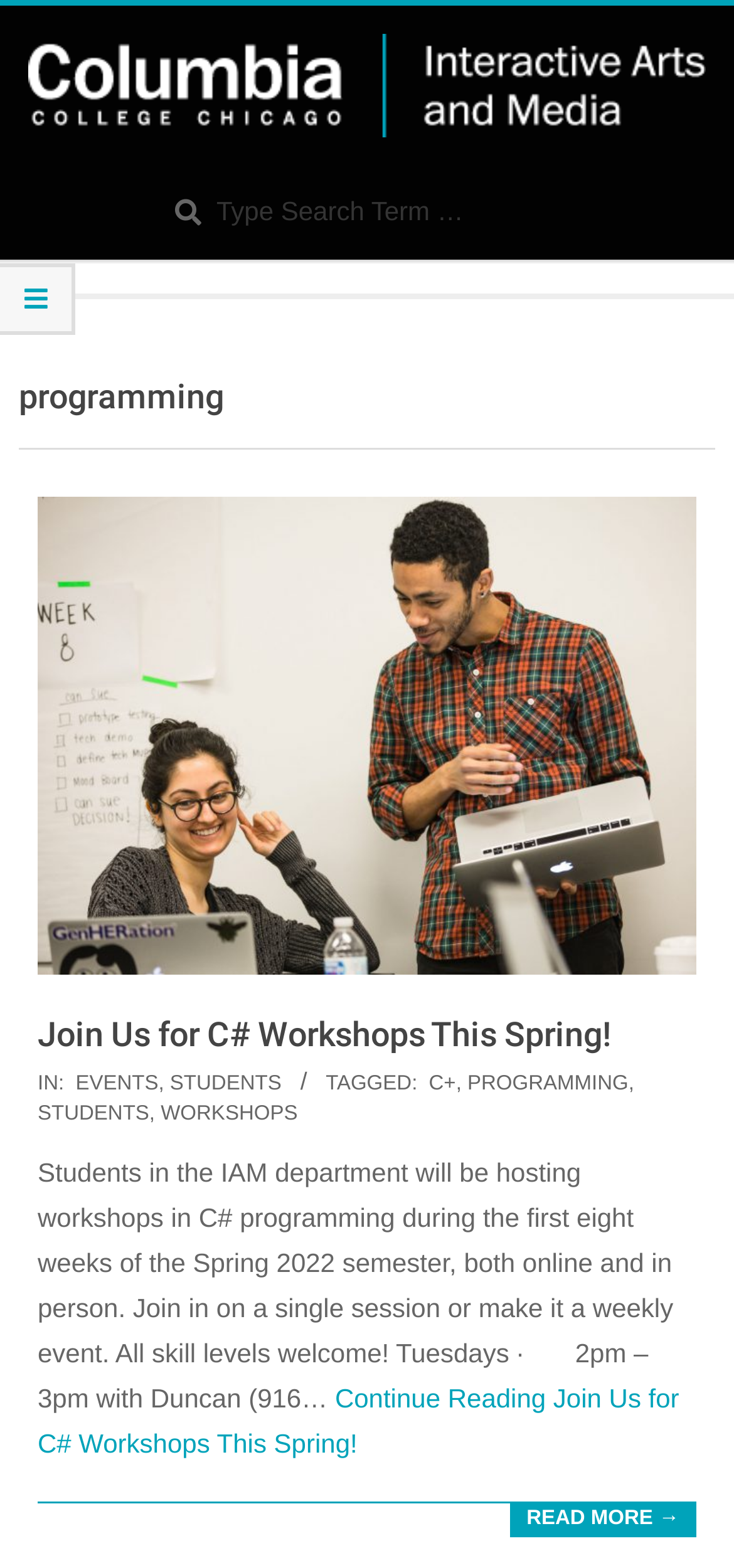What is the name of the department hosting the workshops?
Look at the image and provide a short answer using one word or a phrase.

IAM